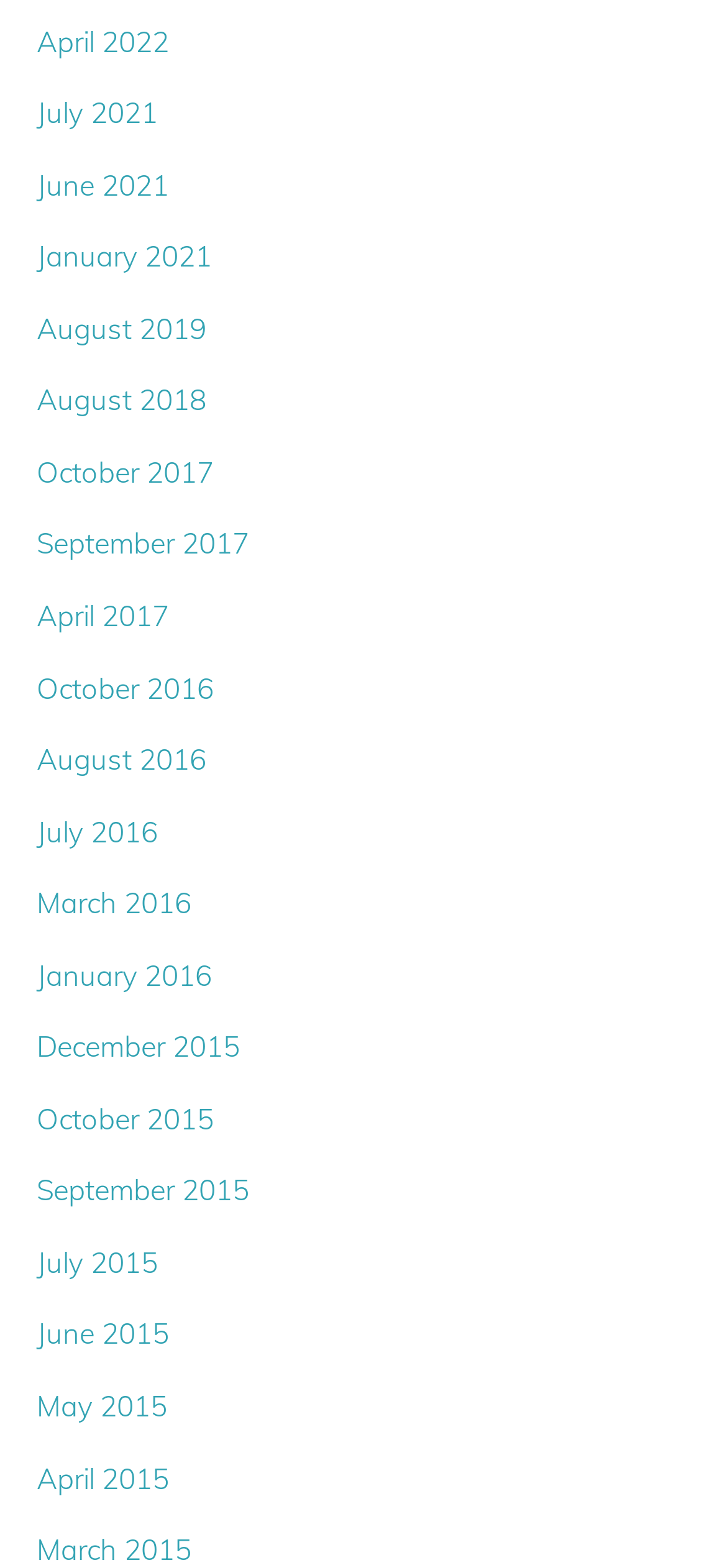How many links are there on the webpage?
Provide a one-word or short-phrase answer based on the image.

21